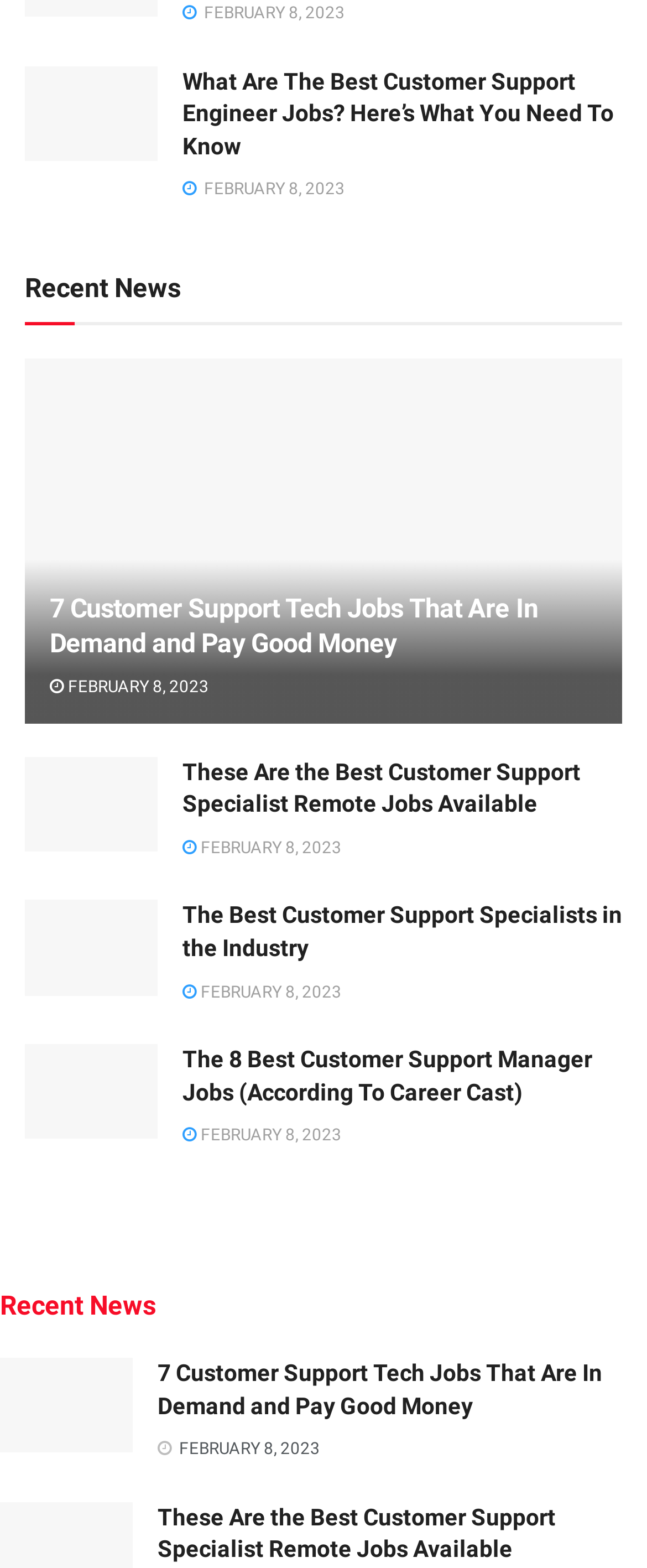What is the title of the second news article?
Please answer the question with as much detail as possible using the screenshot.

I looked at the headings of the news articles and found that the second article has the title '7 Customer Support Tech Jobs That Are In Demand and Pay Good Money'.